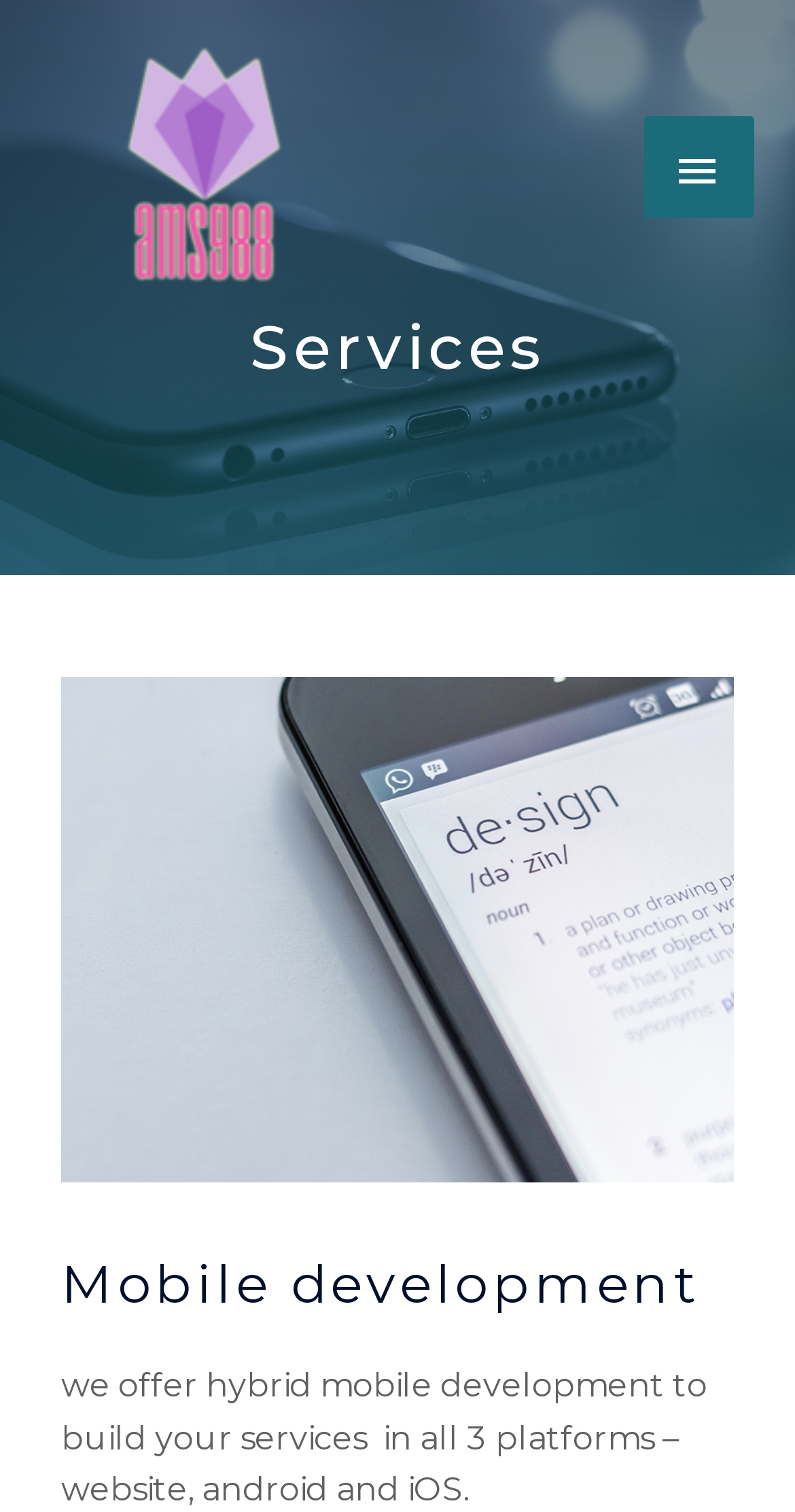Using the element description: "Main Menu", determine the bounding box coordinates. The coordinates should be in the format [left, top, right, bottom], with values between 0 and 1.

[0.81, 0.077, 0.949, 0.145]